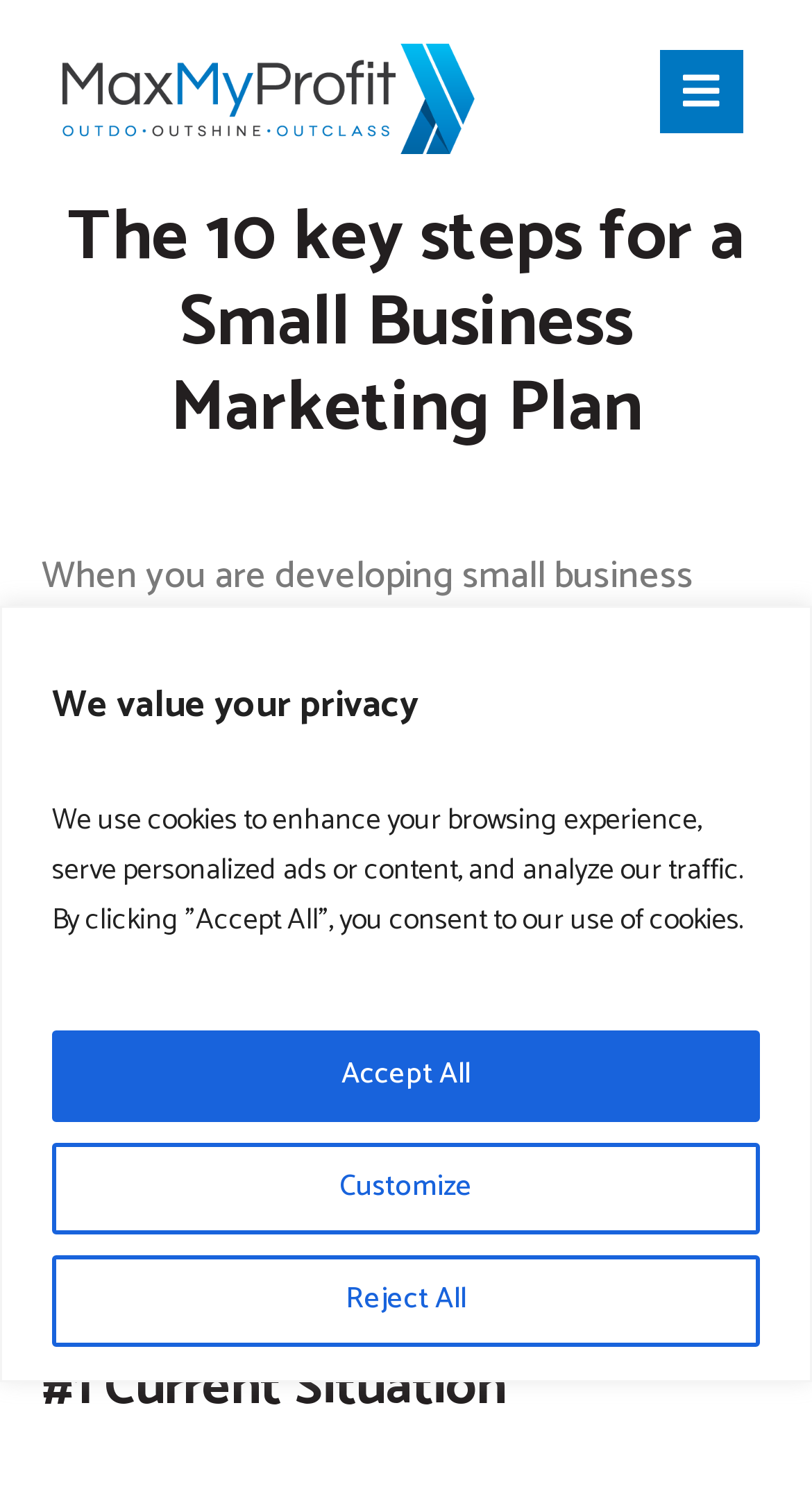What is the relationship between the elements of a marketing plan?
From the screenshot, provide a brief answer in one word or phrase.

They need to work together